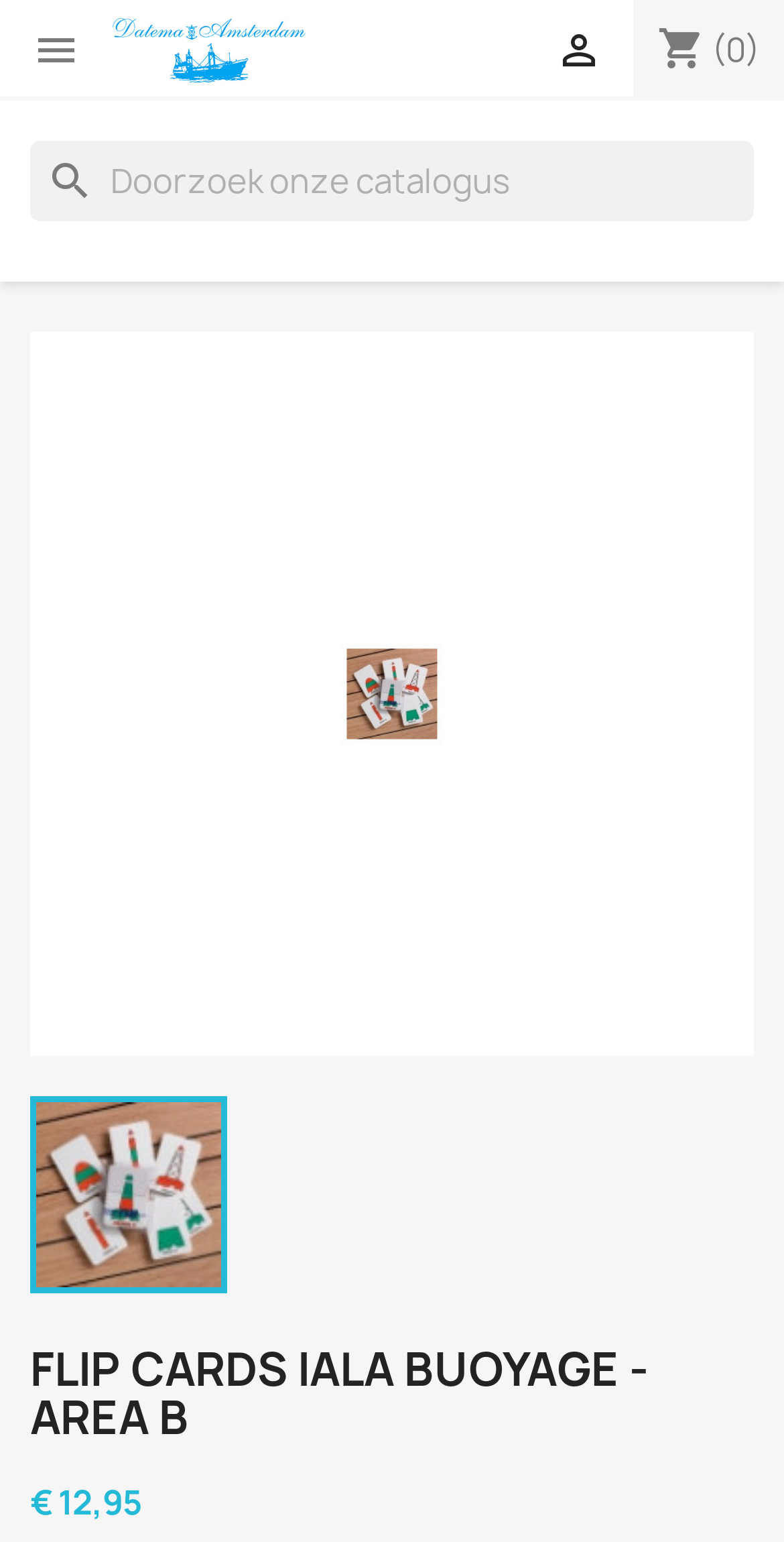Identify the bounding box for the described UI element. Provide the coordinates in (top-left x, top-left y, bottom-right x, bottom-right y) format with values ranging from 0 to 1:  Inloggen

[0.708, 0.019, 0.769, 0.048]